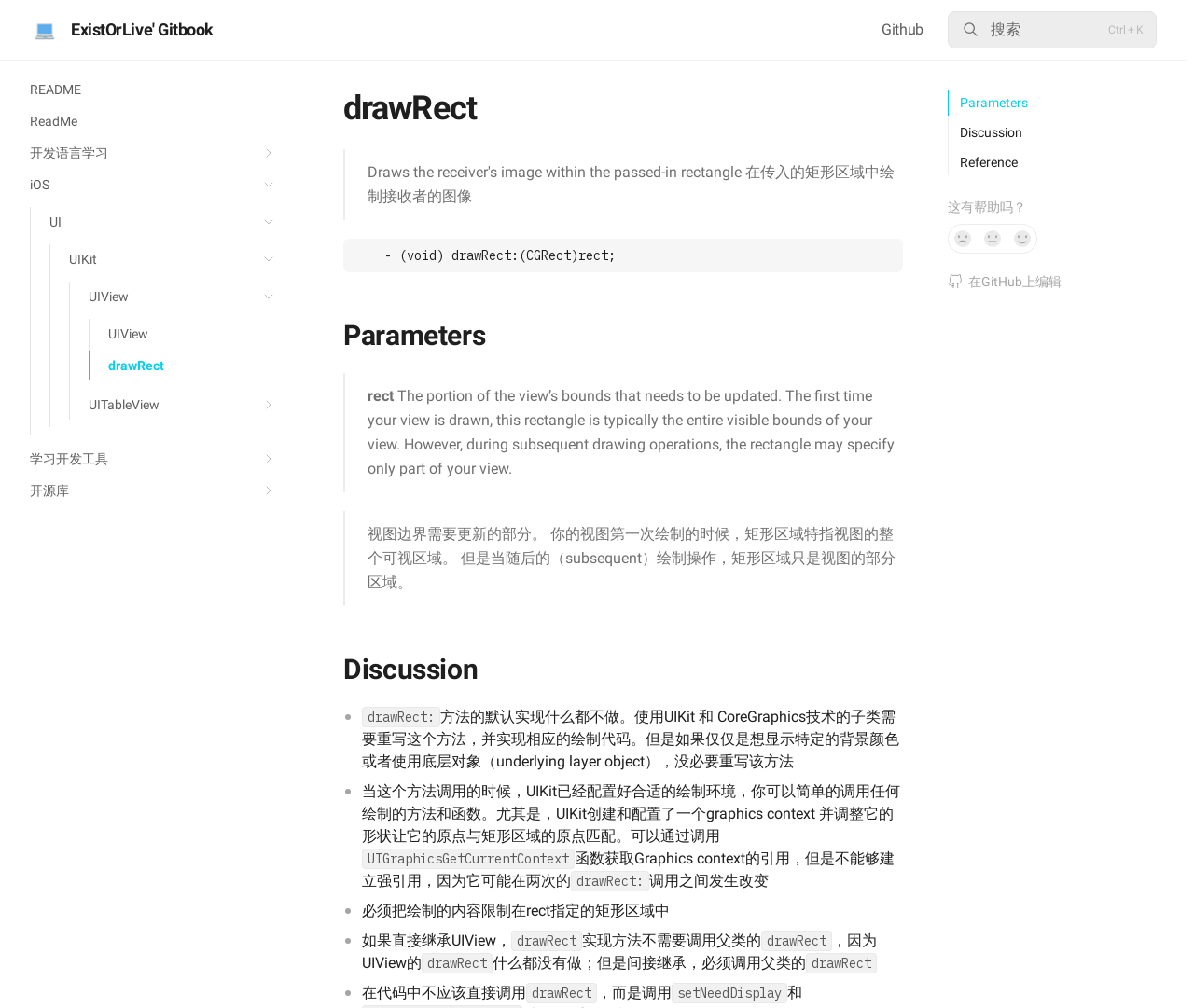Extract the bounding box coordinates of the UI element described: "ExistOrLive' Gitbook". Provide the coordinates in the format [left, top, right, bottom] with values ranging from 0 to 1.

[0.025, 0.015, 0.179, 0.044]